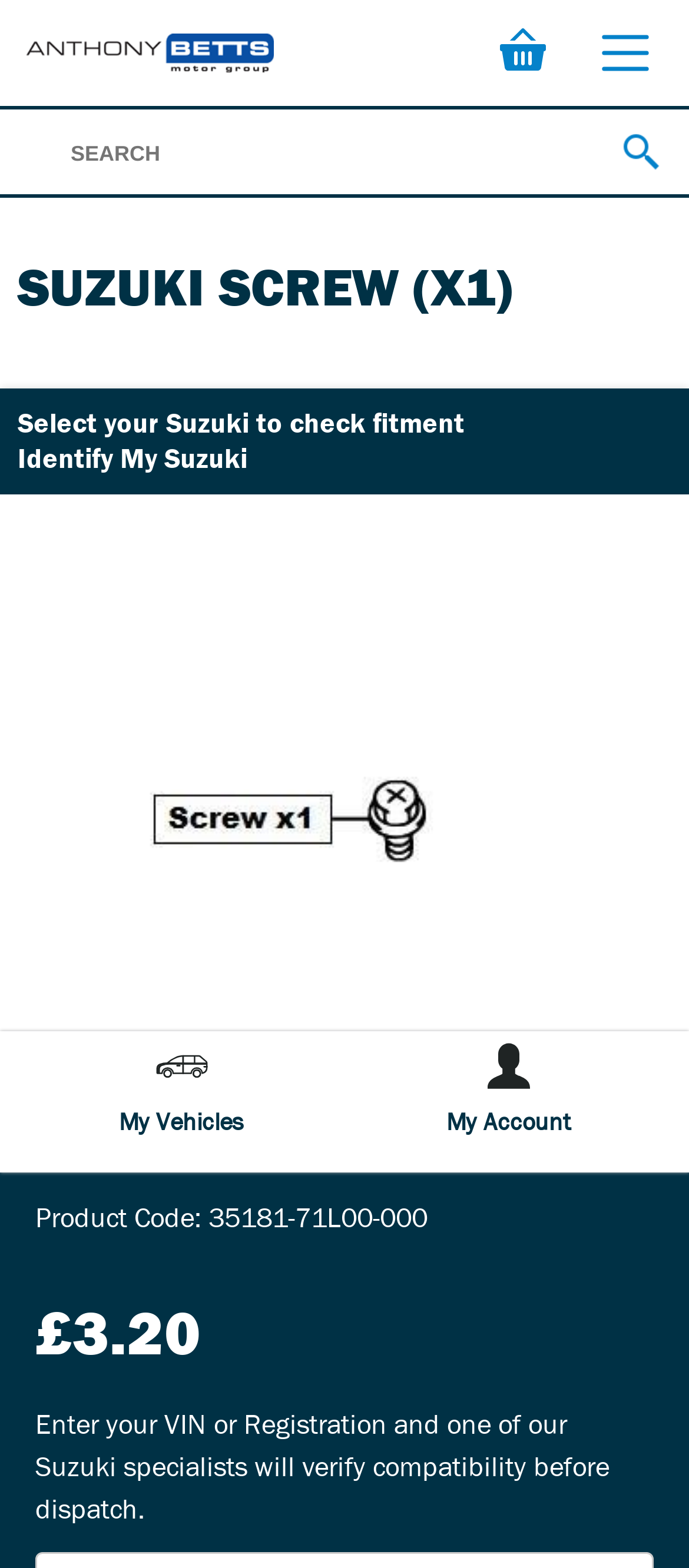Find the bounding box of the UI element described as: "My Account". The bounding box coordinates should be given as four float values between 0 and 1, i.e., [left, top, right, bottom].

[0.501, 0.663, 0.974, 0.731]